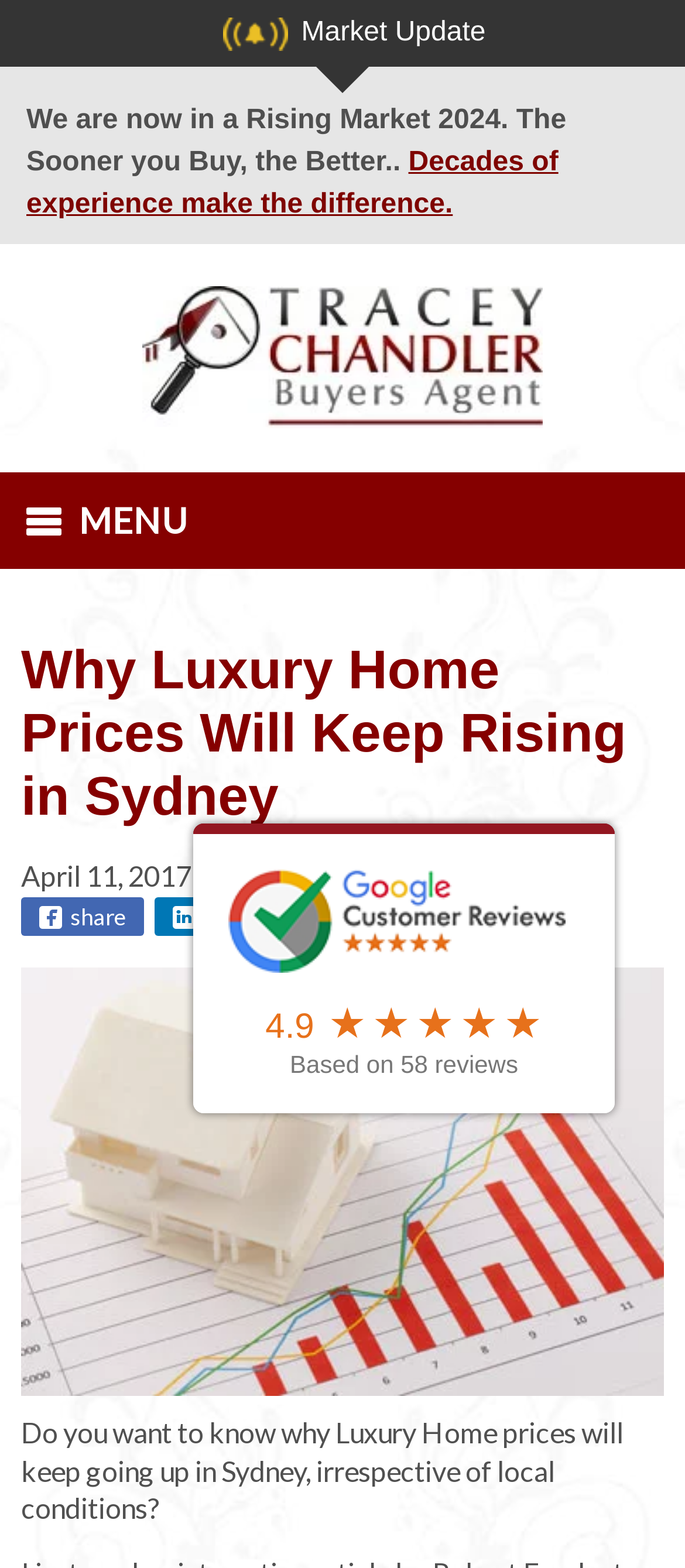Who is the author of the article?
Kindly offer a detailed explanation using the data available in the image.

The link element 'Tracey Chandler - Buyers Agent' with bounding box coordinates [0.208, 0.182, 0.792, 0.273] and the associated image element suggest that Tracey Chandler is the author of the article.